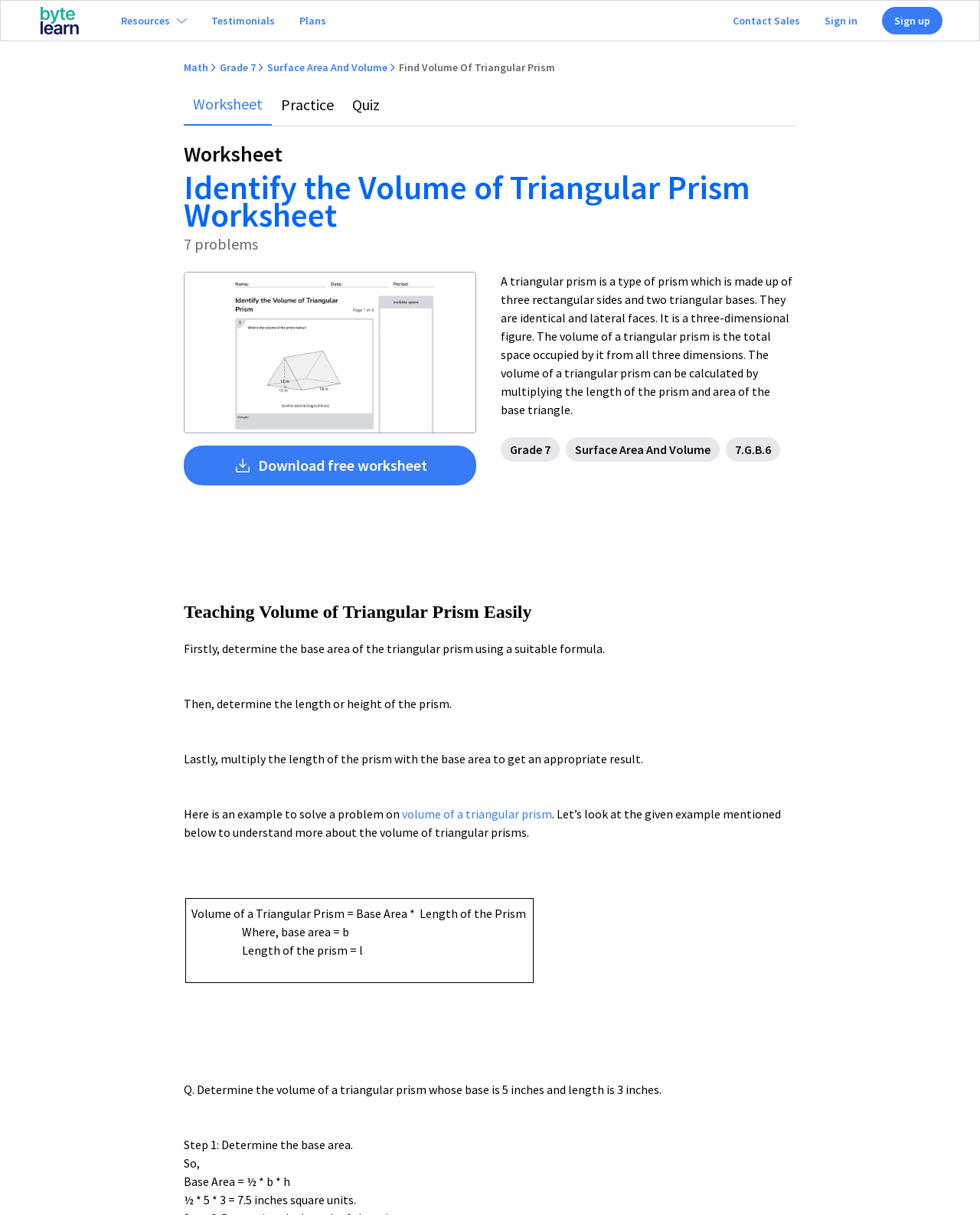Answer the question below with a single word or a brief phrase: 
What is the grade level of the math worksheet?

Grade 7